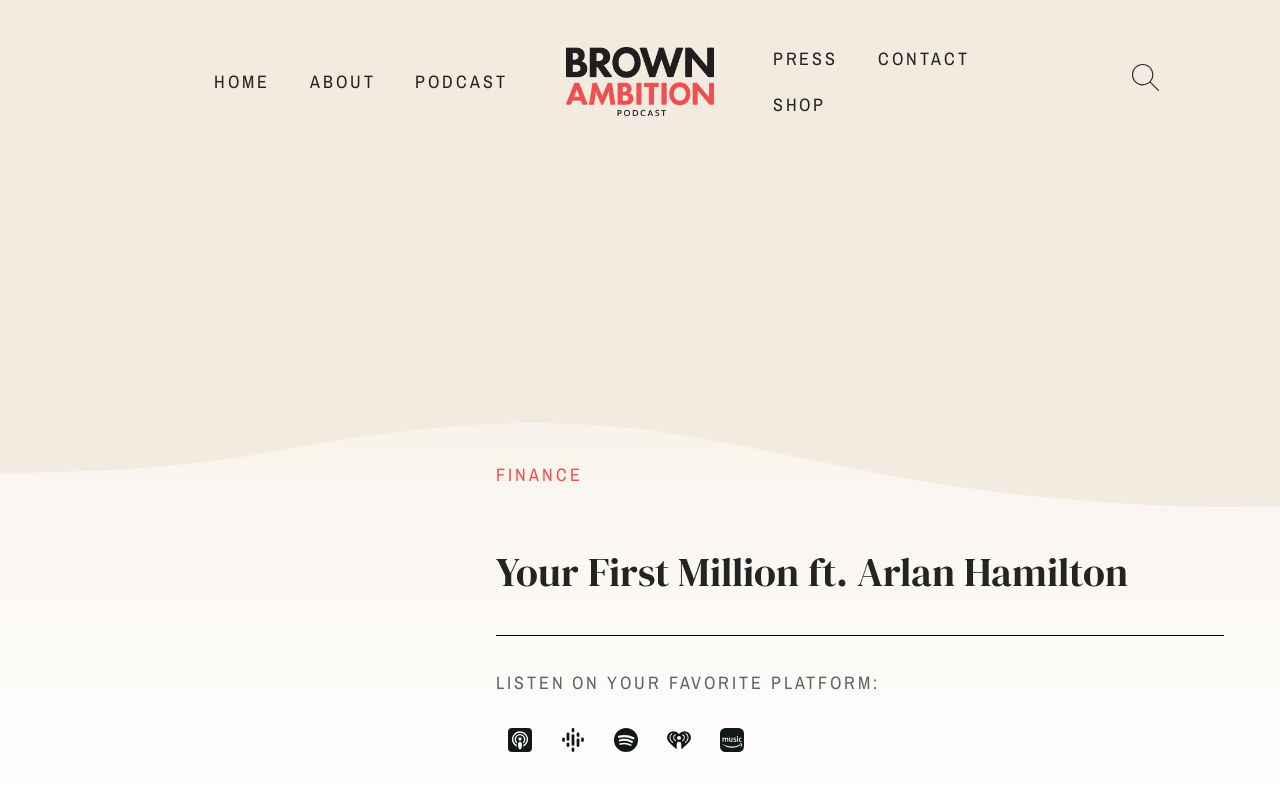Determine the bounding box coordinates of the clickable region to follow the instruction: "shop now".

[0.588, 0.103, 0.661, 0.16]